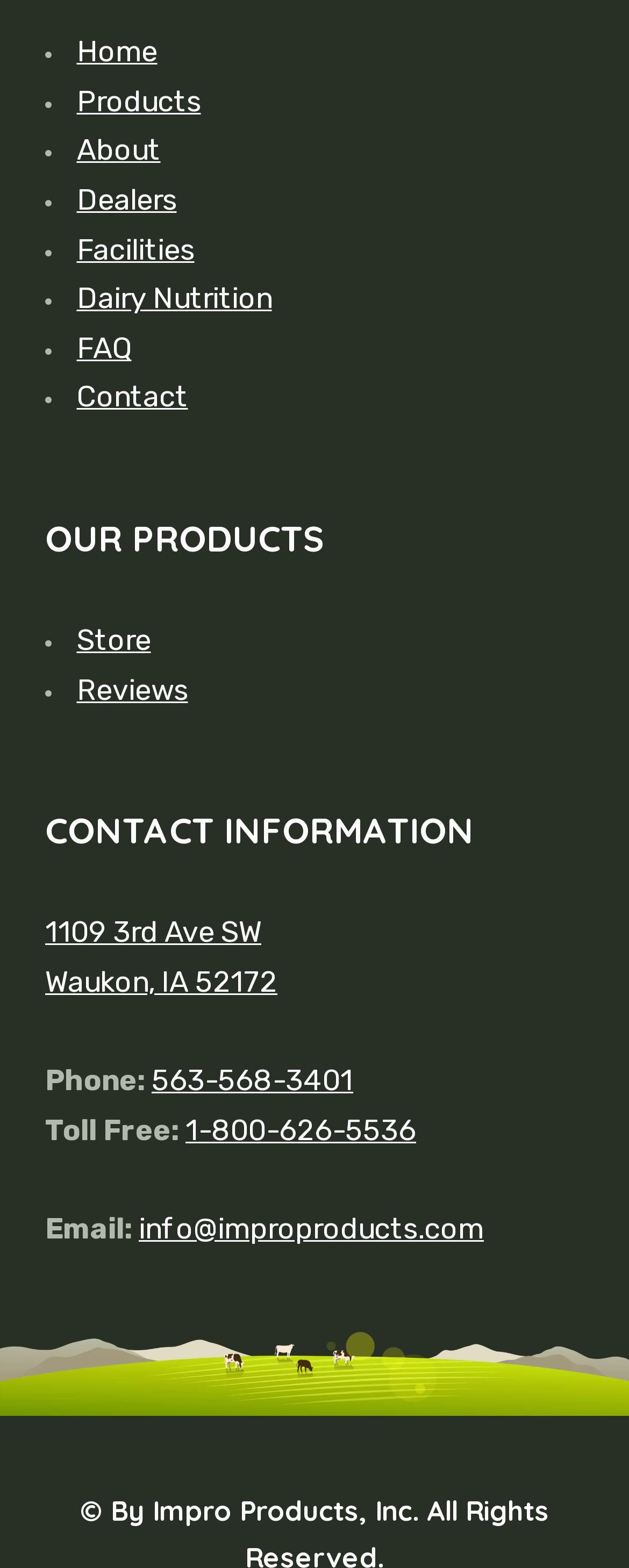Utilize the details in the image to thoroughly answer the following question: How many headings are there on the page?

I counted the number of headings on the page, which includes OUR PRODUCTS and CONTACT INFORMATION.